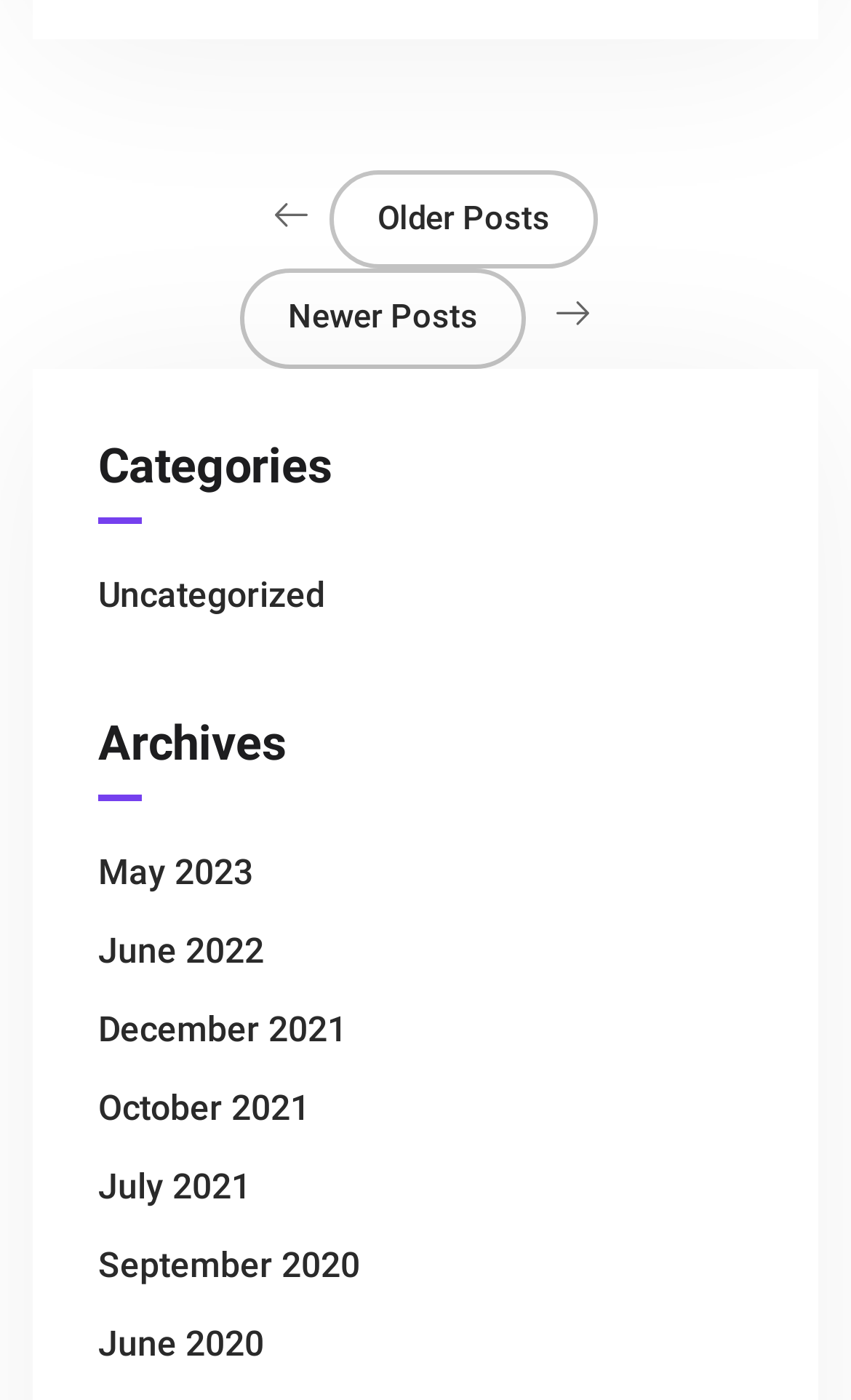Please locate the bounding box coordinates for the element that should be clicked to achieve the following instruction: "Browse uncategorized posts". Ensure the coordinates are given as four float numbers between 0 and 1, i.e., [left, top, right, bottom].

[0.115, 0.41, 0.382, 0.439]